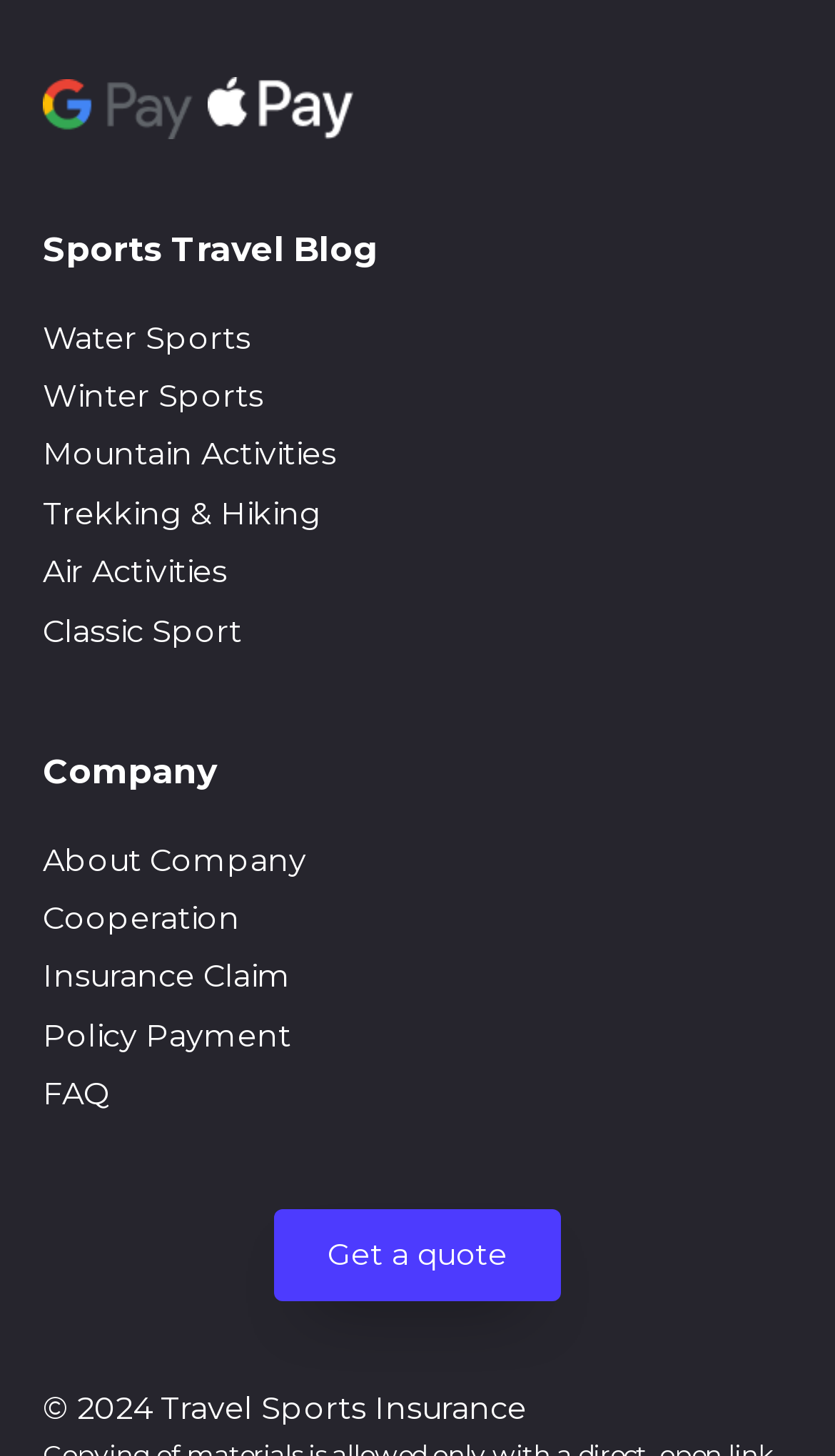What is the company section about?
Please use the image to provide an in-depth answer to the question.

The company section is about providing information about the company, which includes links to About Company, Cooperation, Insurance Claim, Policy Payment, and FAQ, with bounding box coordinates ranging from [0.051, 0.575, 0.367, 0.607] to [0.051, 0.736, 0.133, 0.768].